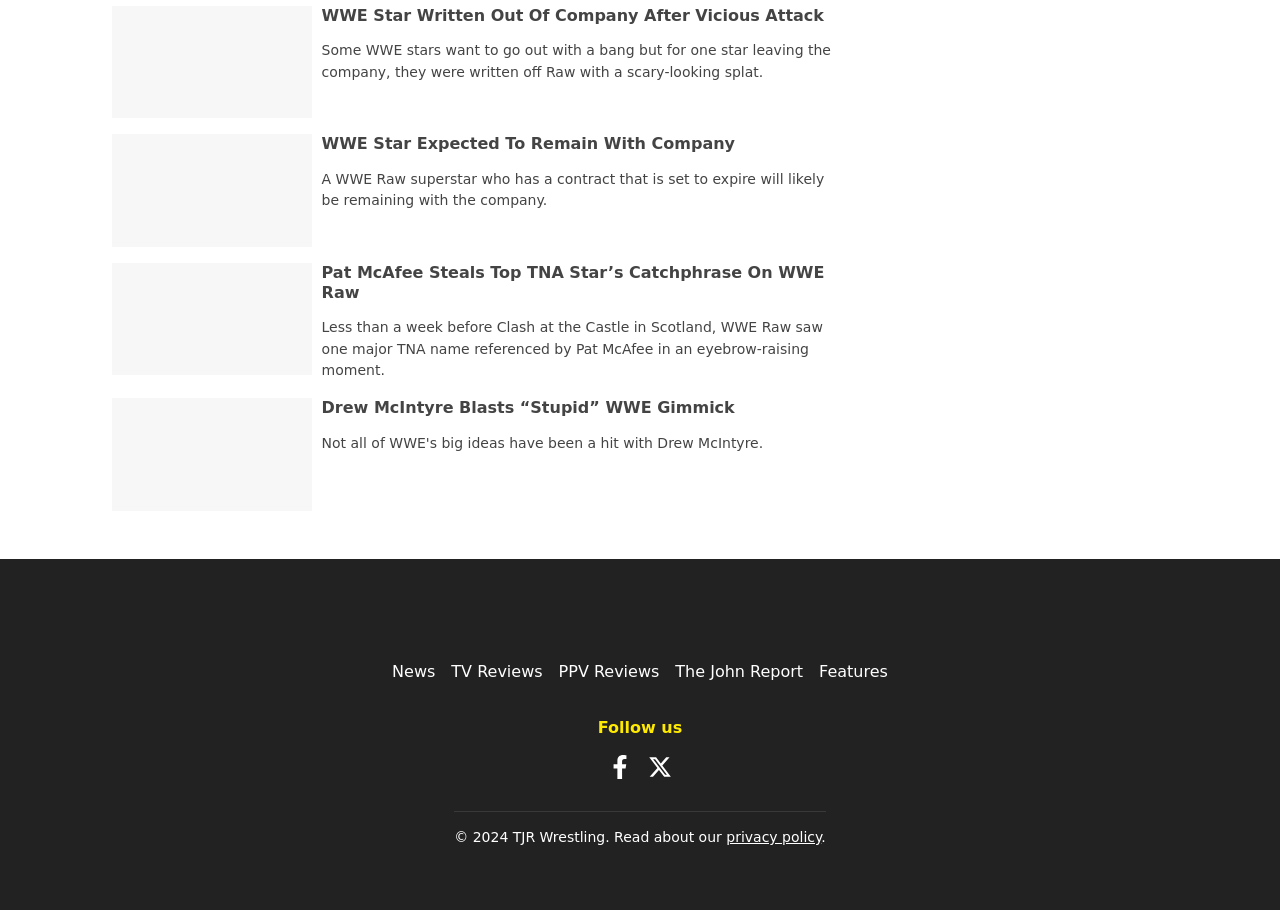How many links are there in the navigation menu?
Using the image, respond with a single word or phrase.

5